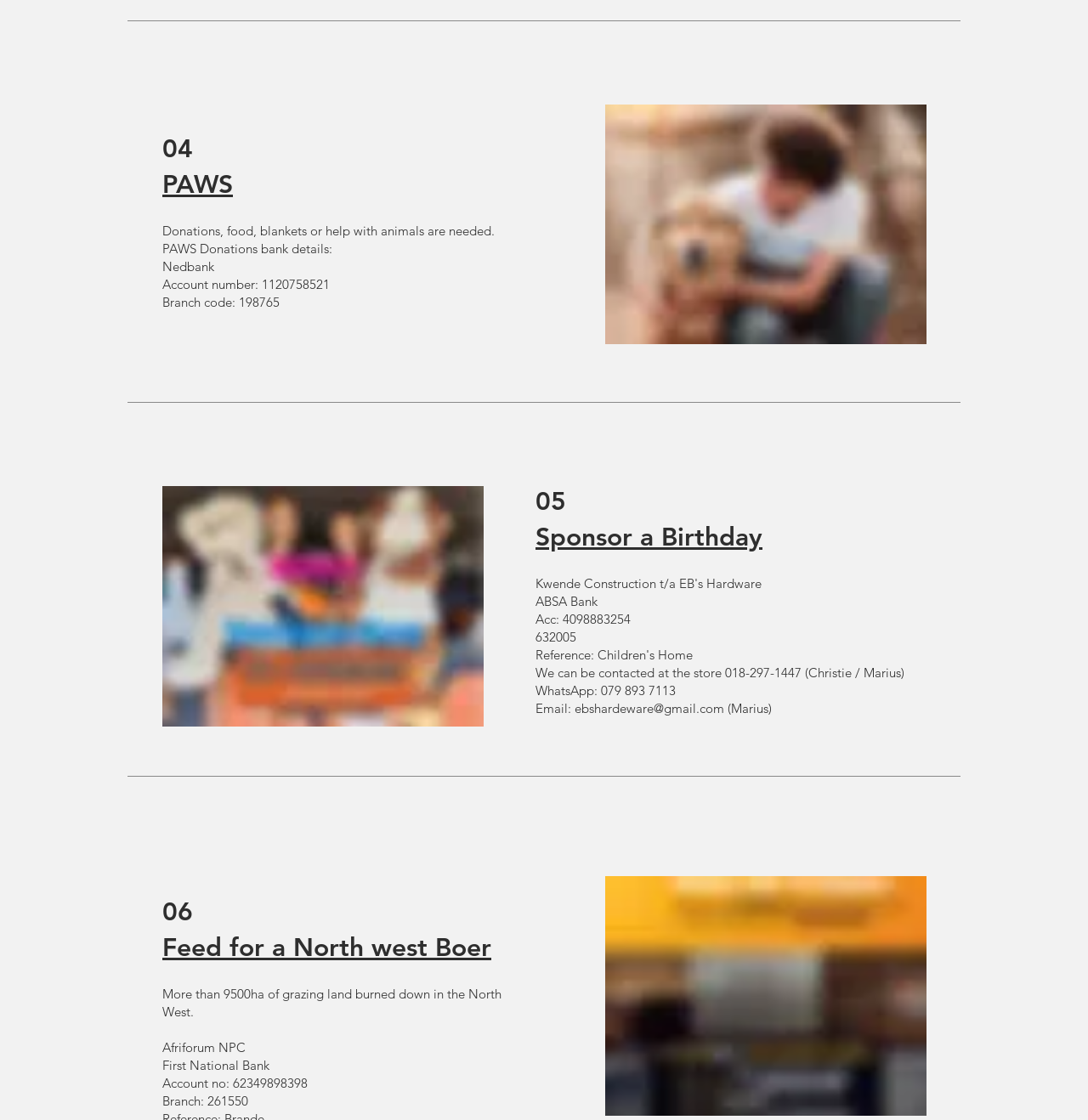Please examine the image and answer the question with a detailed explanation:
What is the account number for Nedbank donations?

The account number for Nedbank donations can be found in the StaticText element 'Account number: 1120758521' with bounding box coordinates [0.149, 0.247, 0.303, 0.261].